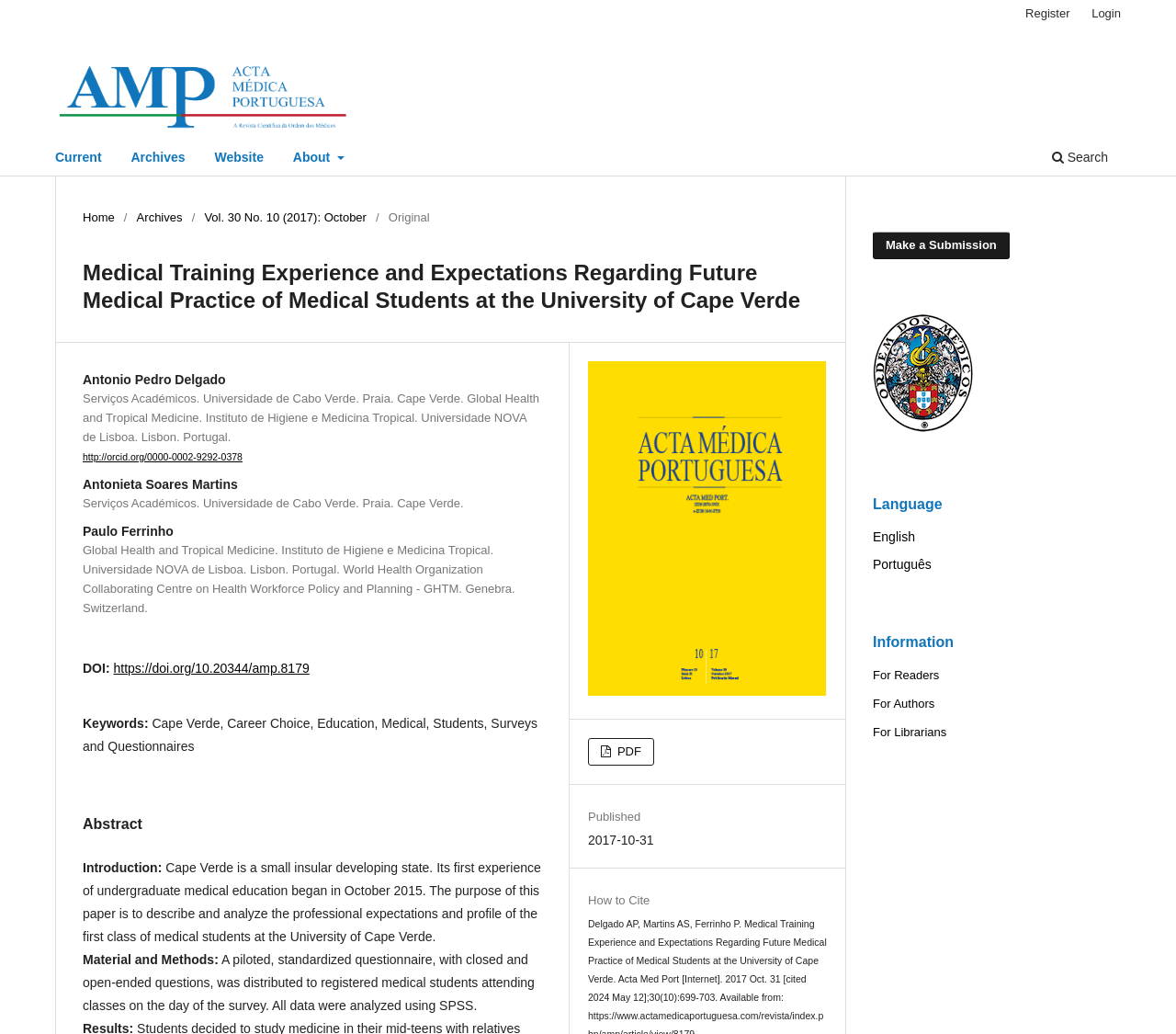Locate the bounding box coordinates of the item that should be clicked to fulfill the instruction: "Make a submission".

[0.742, 0.224, 0.858, 0.251]